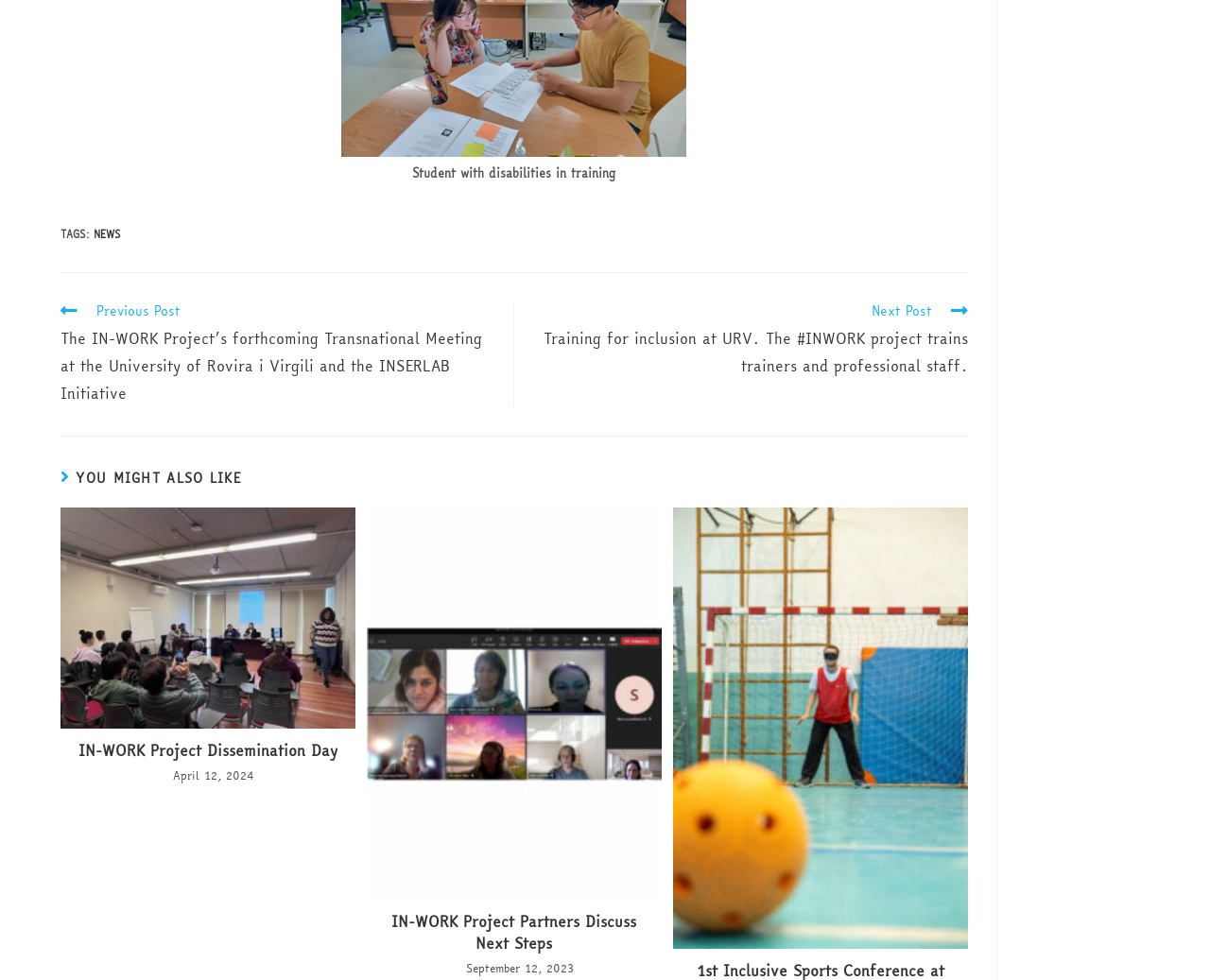Please answer the following question using a single word or phrase: 
How many articles are listed under 'YOU MIGHT ALSO LIKE'?

3